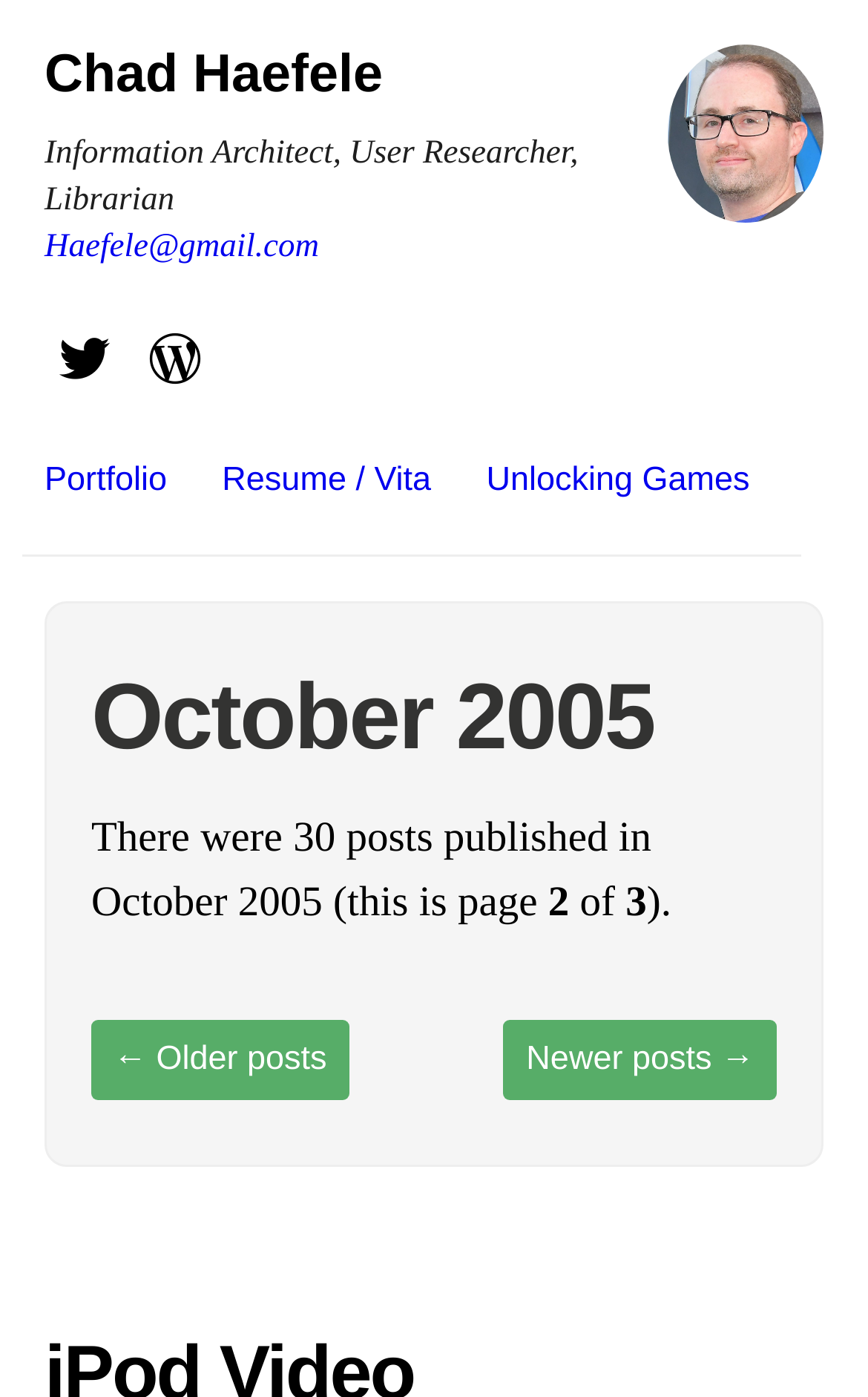Pinpoint the bounding box coordinates of the clickable area needed to execute the instruction: "view email address". The coordinates should be specified as four float numbers between 0 and 1, i.e., [left, top, right, bottom].

[0.051, 0.164, 0.368, 0.189]